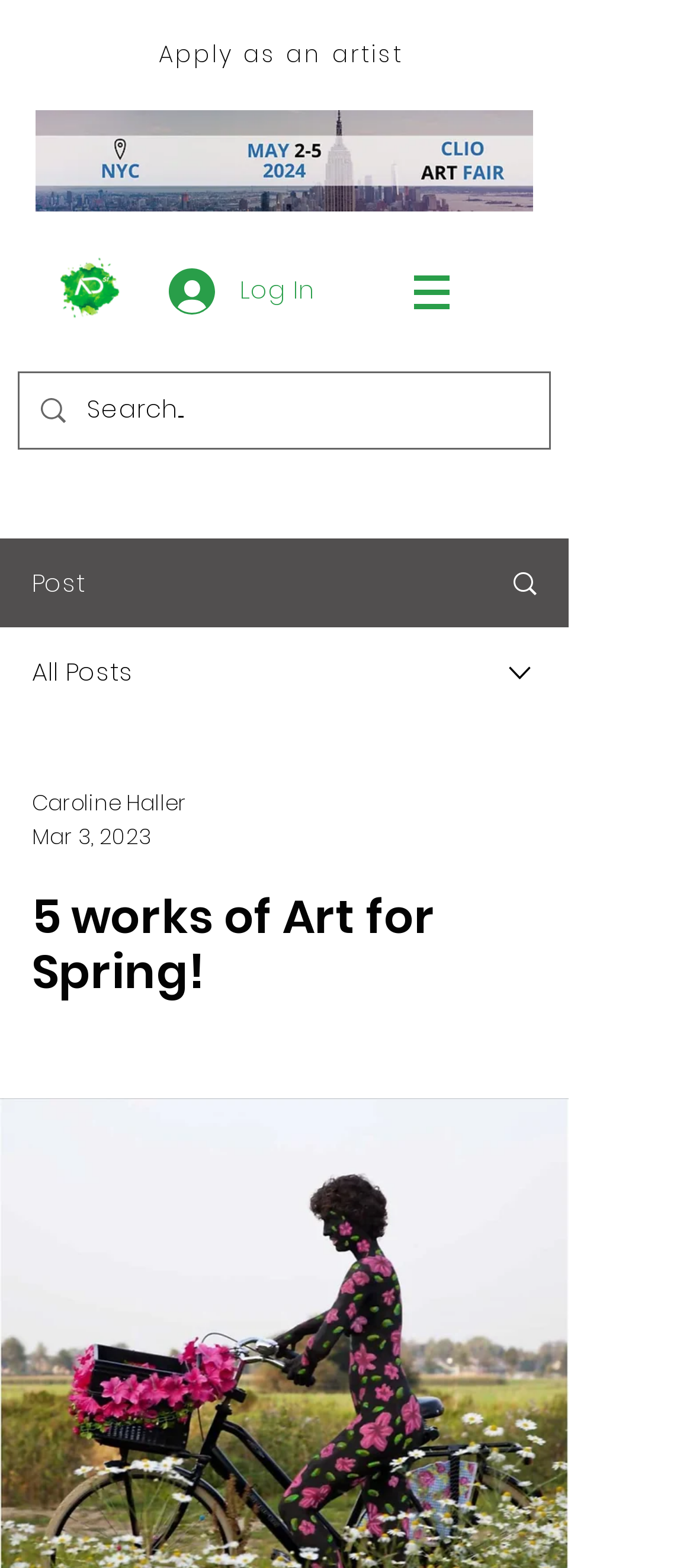Provide a one-word or brief phrase answer to the question:
How many buttons are on this webpage?

3